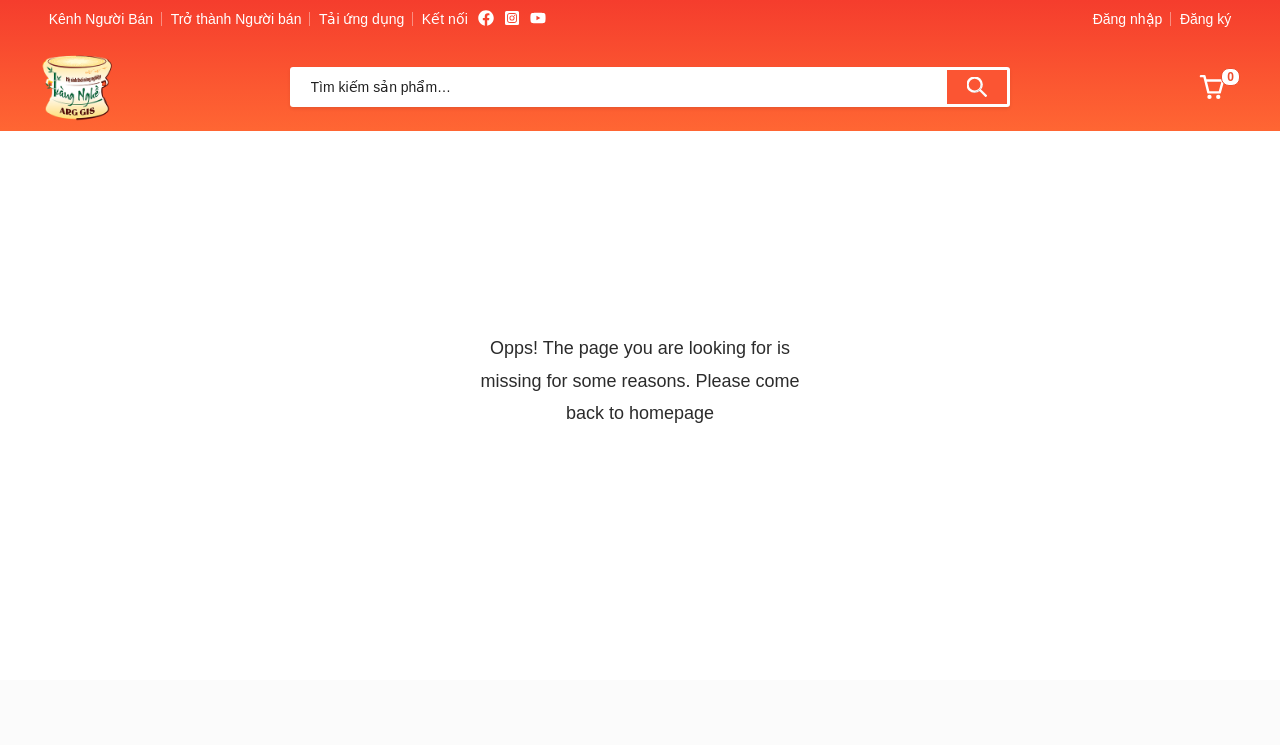Specify the bounding box coordinates of the element's region that should be clicked to achieve the following instruction: "Open the cart". The bounding box coordinates consist of four float numbers between 0 and 1, in the format [left, top, right, bottom].

None